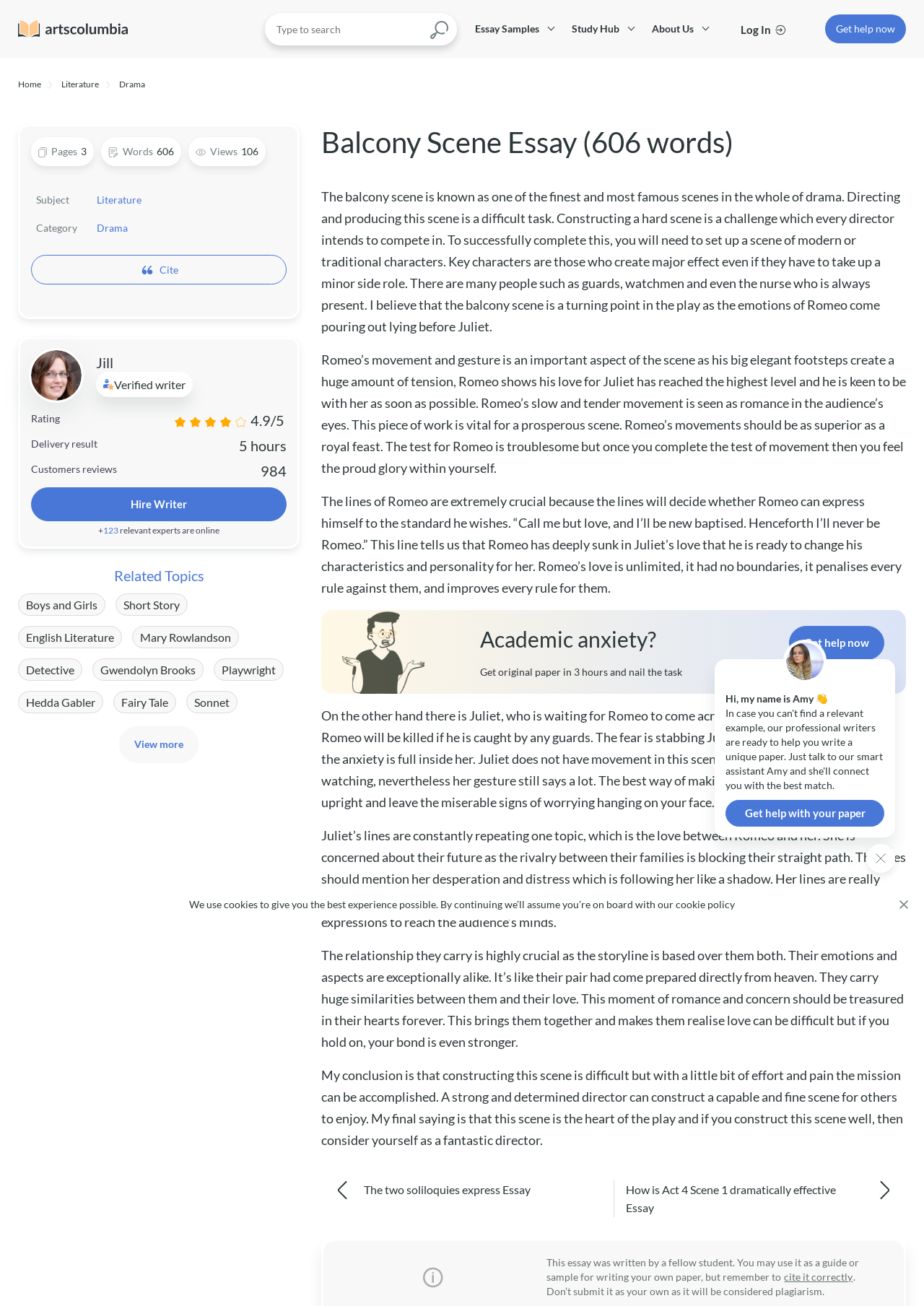Please identify the bounding box coordinates for the region that you need to click to follow this instruction: "View more related topics".

[0.129, 0.556, 0.215, 0.584]